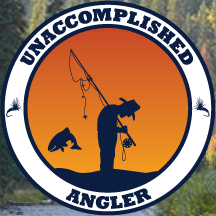What is the color of the gradient background?
Answer with a single word or phrase, using the screenshot for reference.

Orange to yellow